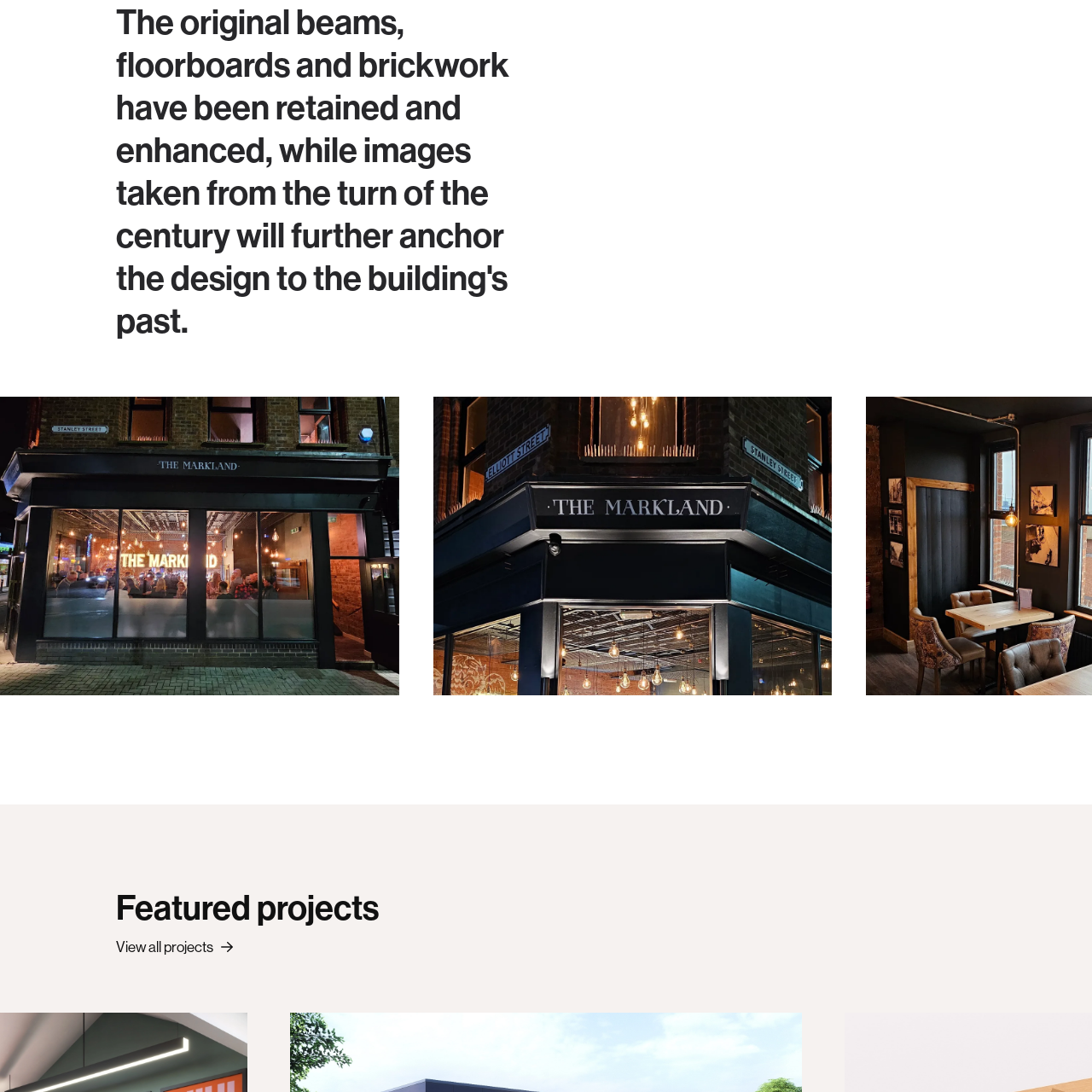What is the design's commitment to?
Observe the image marked by the red bounding box and generate a detailed answer to the question.

The caption highlights the design's thoughtful integration of old and new elements, exemplifying a commitment to preserving the building's heritage while embracing modernity, making it a standout example of architectural excellence.